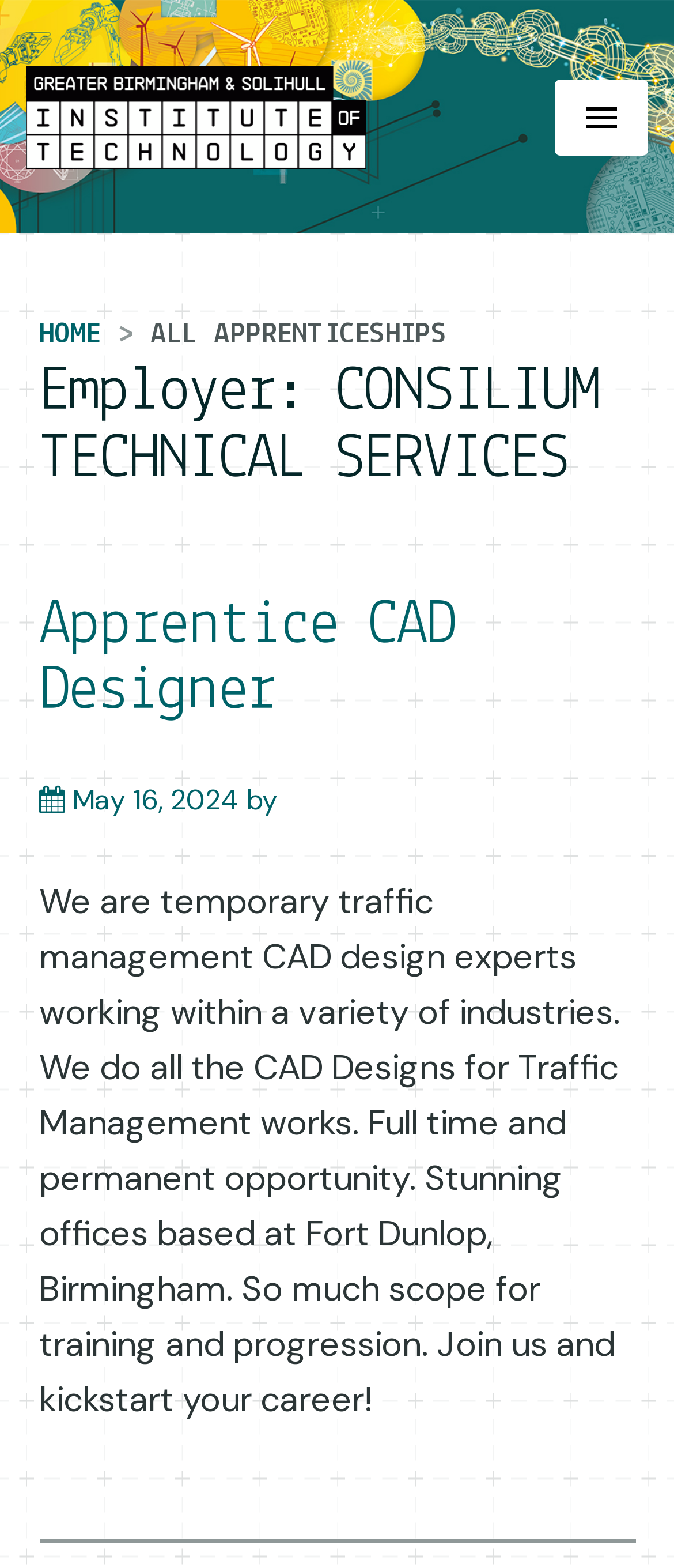Extract the main headline from the webpage and generate its text.

Employer: CONSILIUM TECHNICAL SERVICES